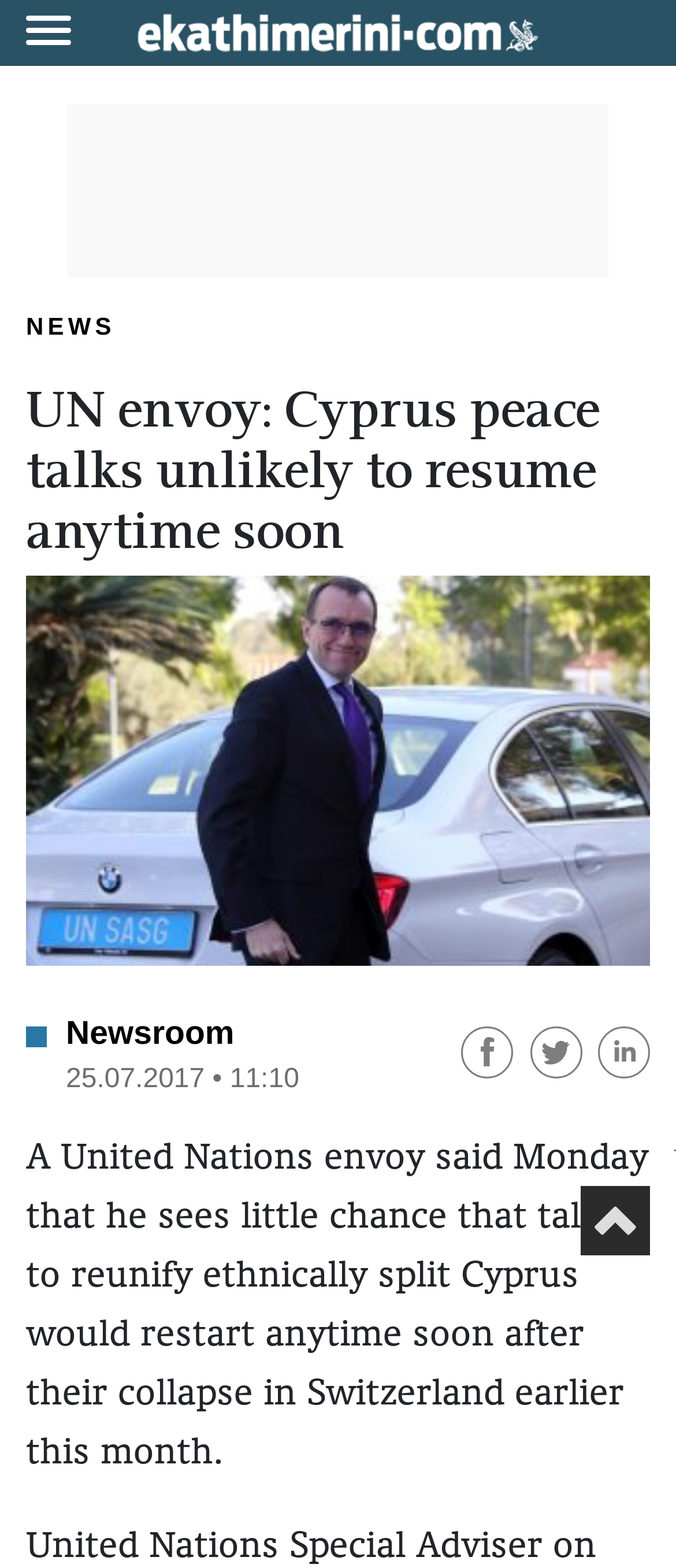What is the topic of the news article?
Answer the question using a single word or phrase, according to the image.

Cyprus peace talks